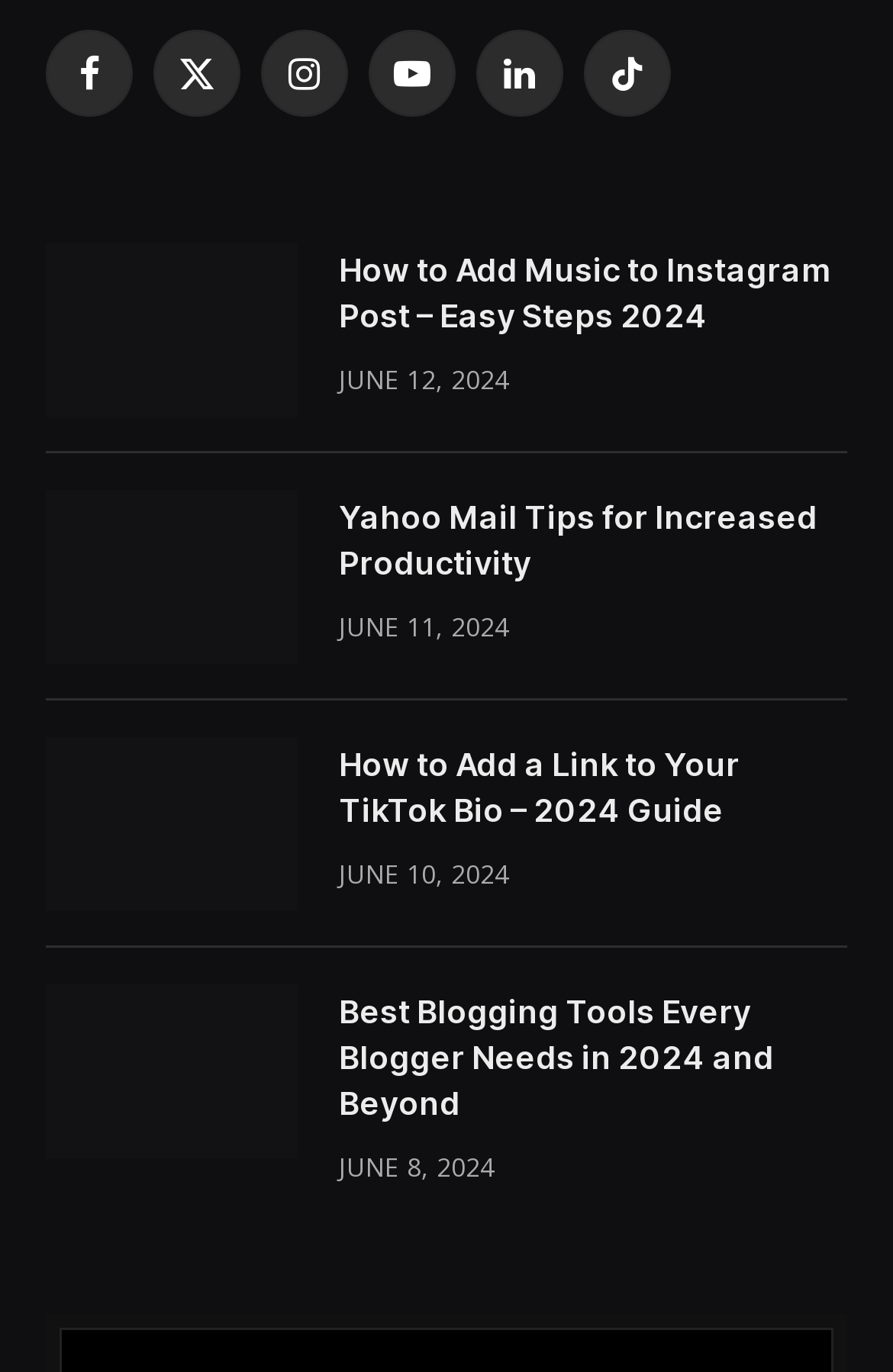Answer the question using only one word or a concise phrase: What is the topic of the fourth article?

Best Blogging Tools